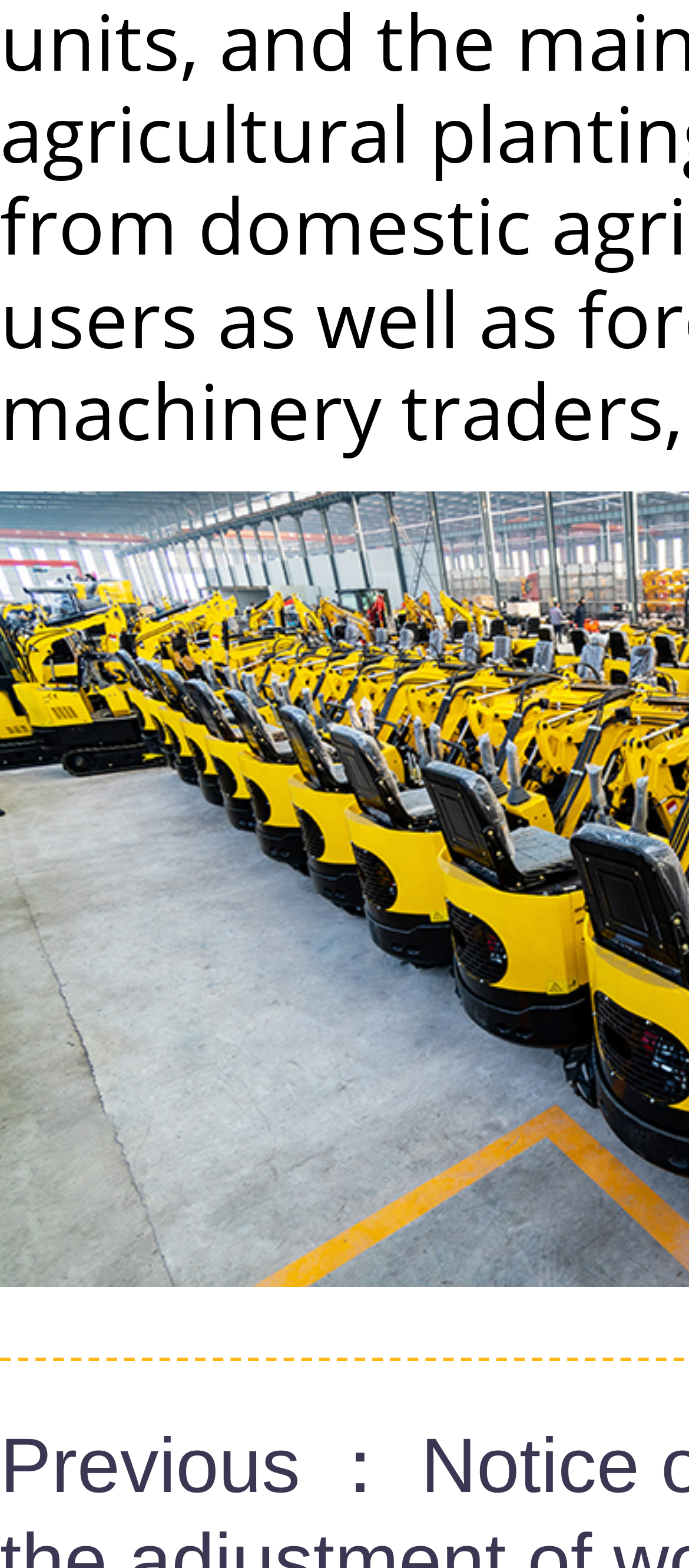Show the bounding box coordinates for the HTML element described as: "Previous ：".

[0.0, 0.907, 0.611, 0.963]